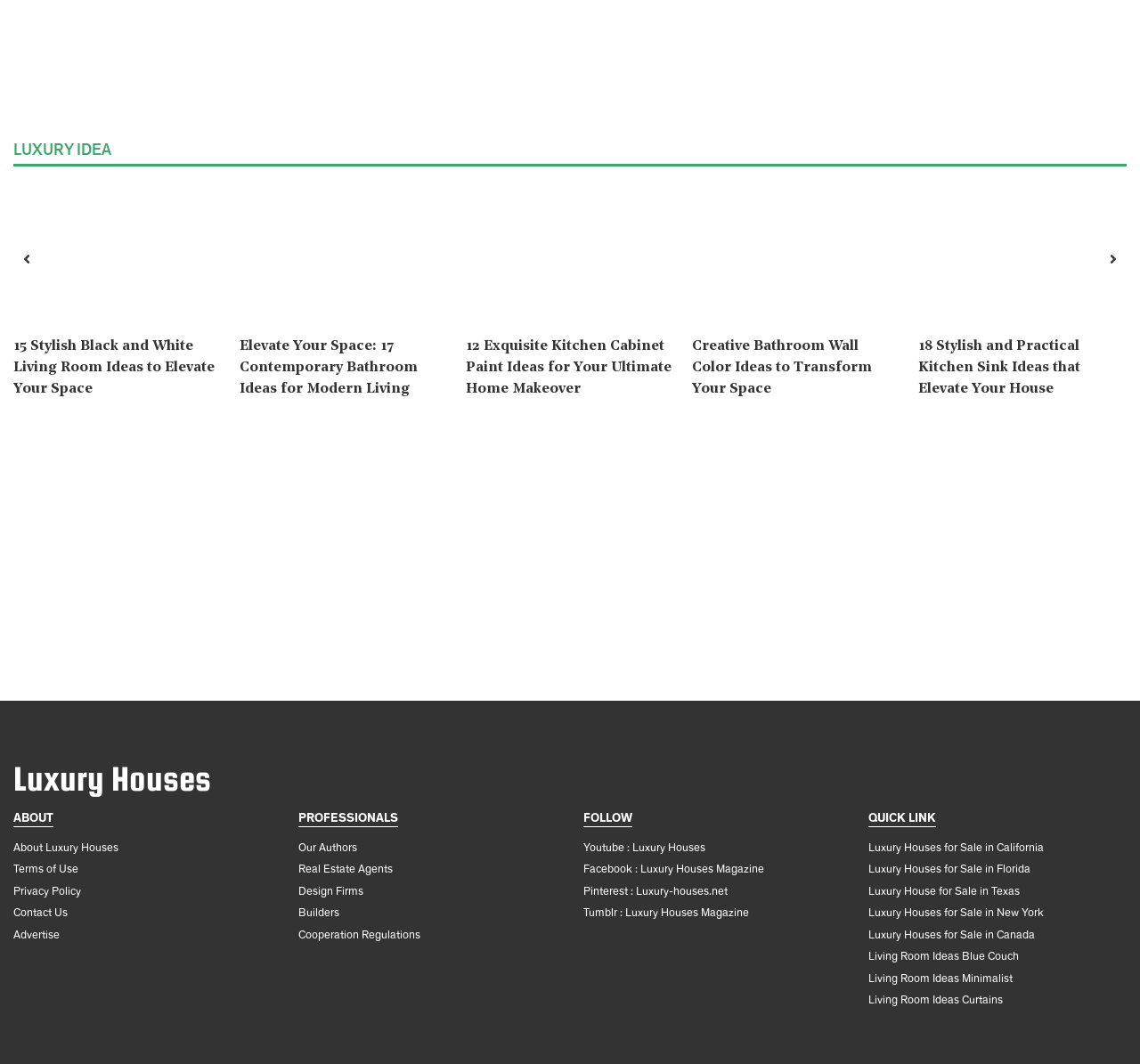What is the purpose of the 'Prev' and 'Next' links?
Please provide a comprehensive answer based on the information in the image.

The 'Prev' and 'Next' links are likely used for navigation purposes, allowing users to move to the previous or next page of content. This is a common design pattern used in websites to facilitate easy navigation.